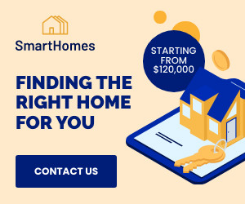Refer to the screenshot and answer the following question in detail:
What is the purpose of the 'CONTACT US' button?

The 'CONTACT US' button is a clear call-to-action, encouraging potential homebuyers to take the next step and engage with SmartHomes' service, likely to inquire about the homes or schedule a viewing.